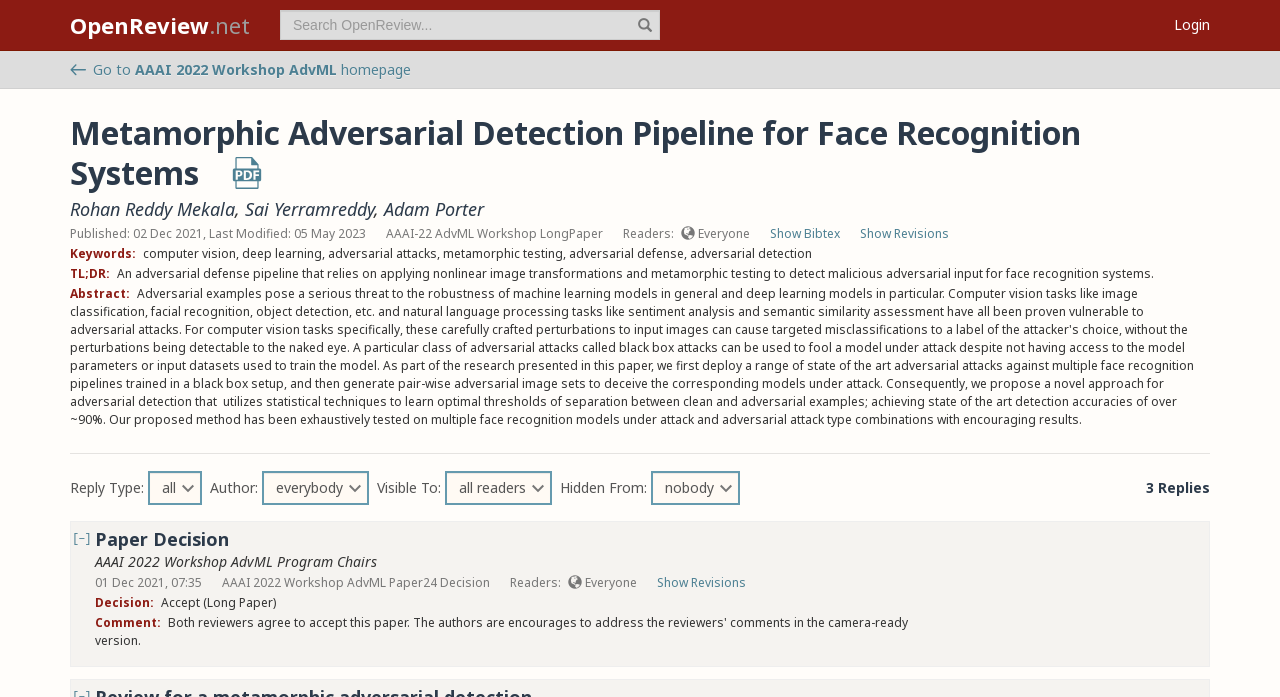Locate the bounding box coordinates of the area you need to click to fulfill this instruction: 'Search OpenReview'. The coordinates must be in the form of four float numbers ranging from 0 to 1: [left, top, right, bottom].

[0.207, 0.014, 0.516, 0.057]